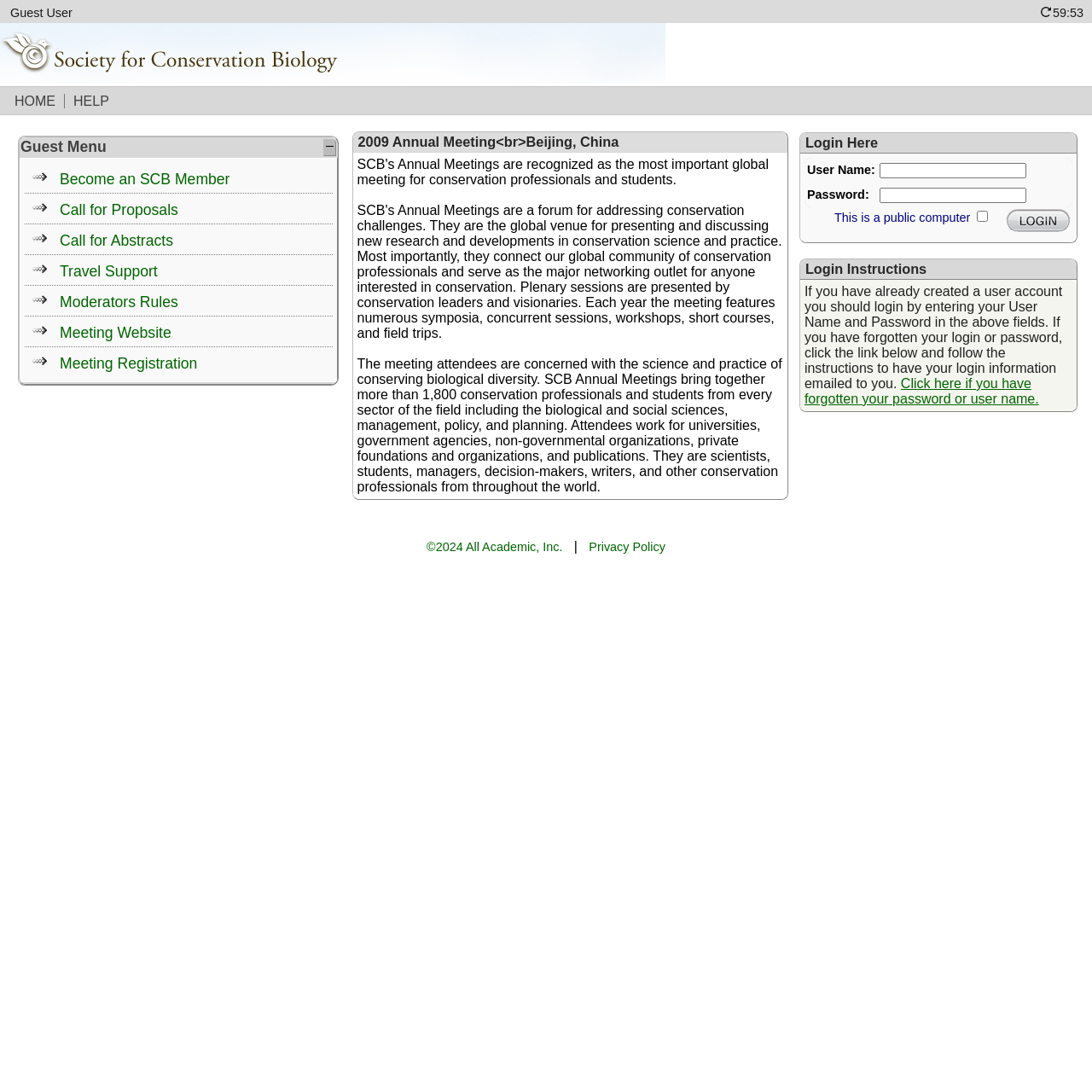Determine the bounding box coordinates in the format (top-left x, top-left y, bottom-right x, bottom-right y). Ensure all values are floating point numbers between 0 and 1. Identify the bounding box of the UI element described by: input value="Submit" alt="login" name="submit" value="Submit"

[0.92, 0.191, 0.981, 0.214]